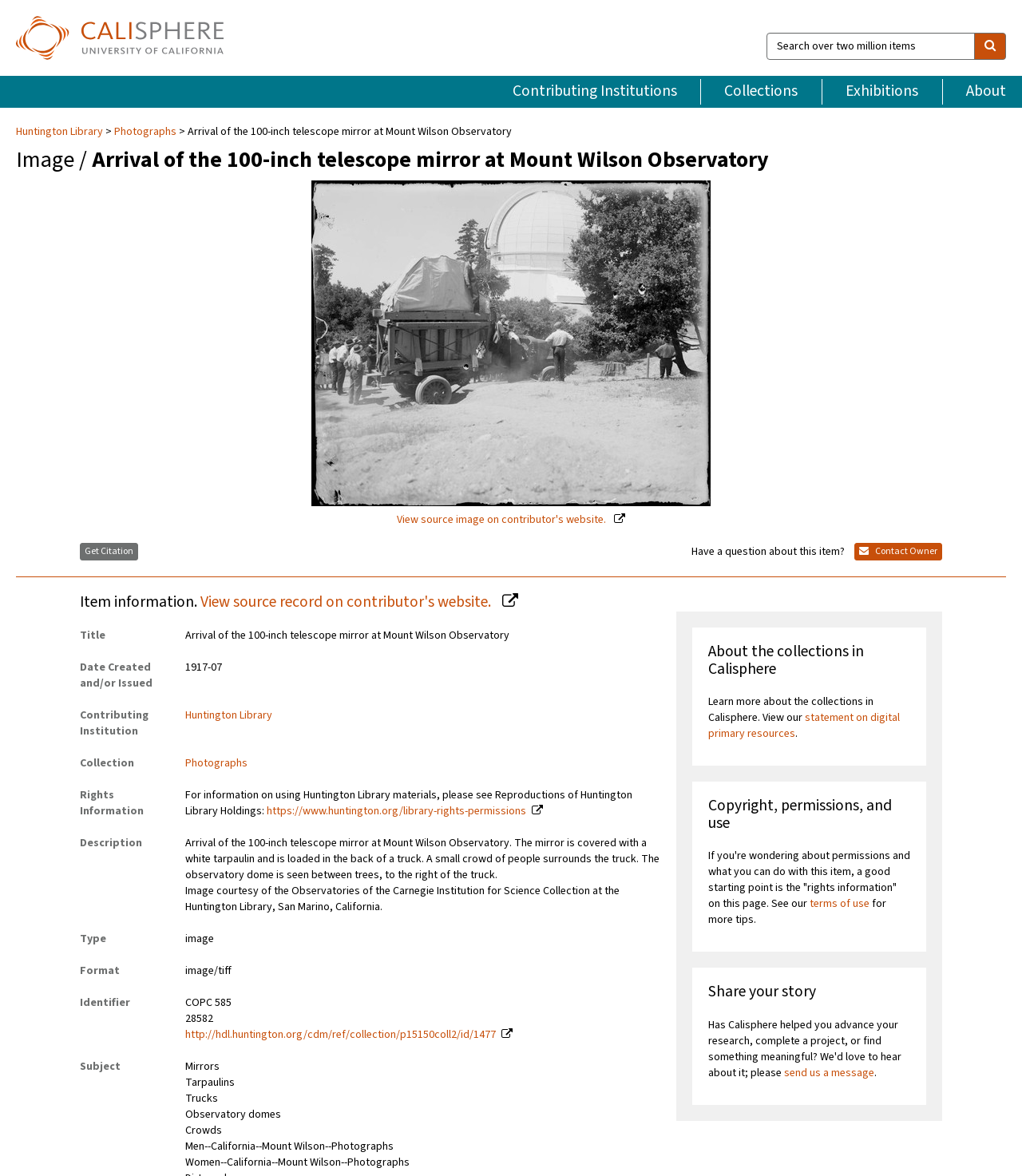Please identify the bounding box coordinates of the element that needs to be clicked to execute the following command: "Get Citation". Provide the bounding box using four float numbers between 0 and 1, formatted as [left, top, right, bottom].

[0.078, 0.462, 0.135, 0.477]